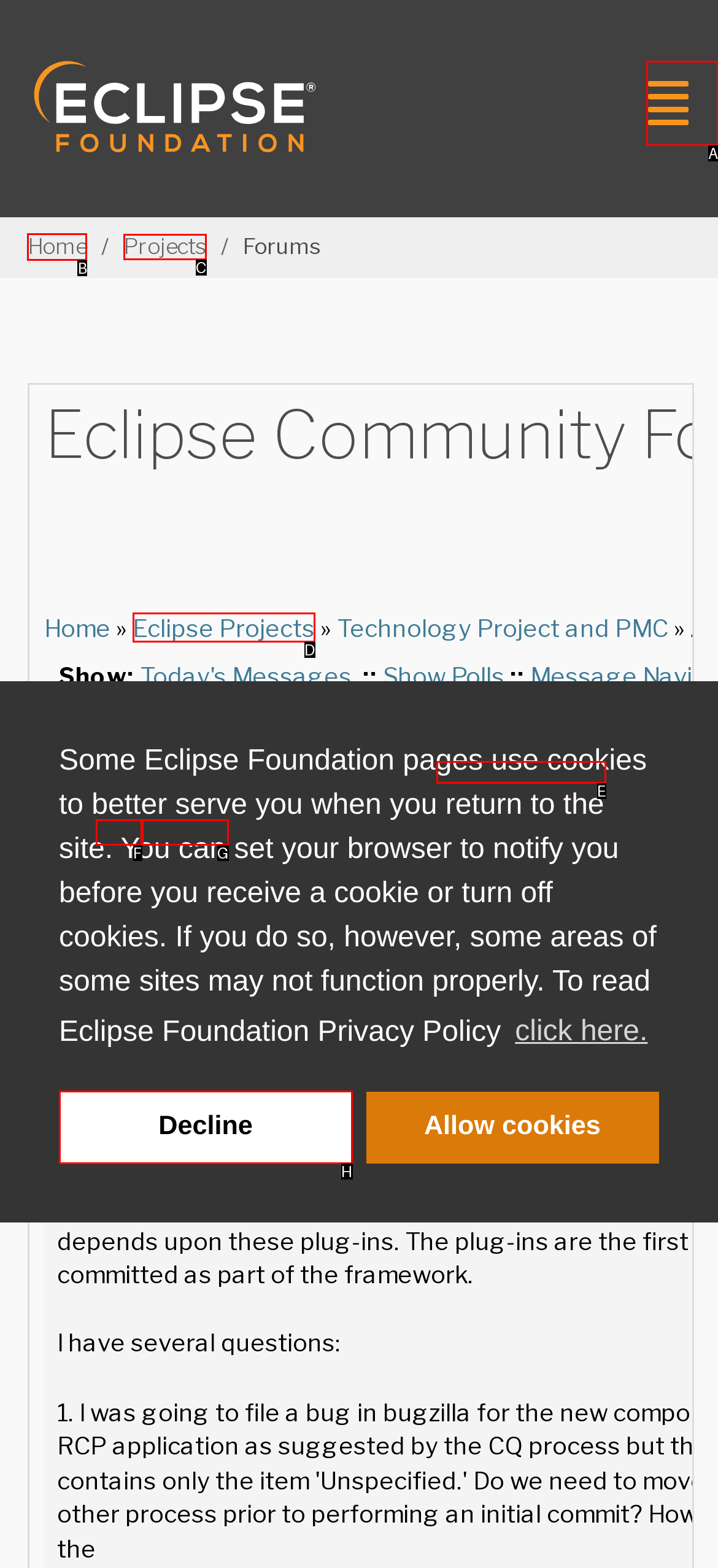Indicate which HTML element you need to click to complete the task: Go to the Home page. Provide the letter of the selected option directly.

B